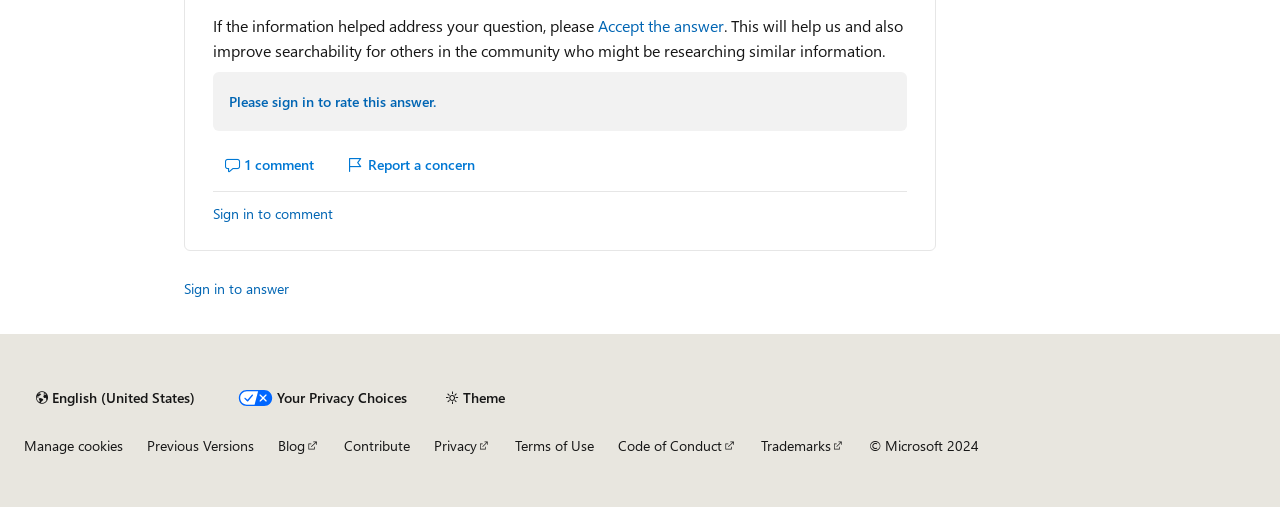What is the purpose of the 'Accept the answer' link?
Answer the question using a single word or phrase, according to the image.

To confirm the answer